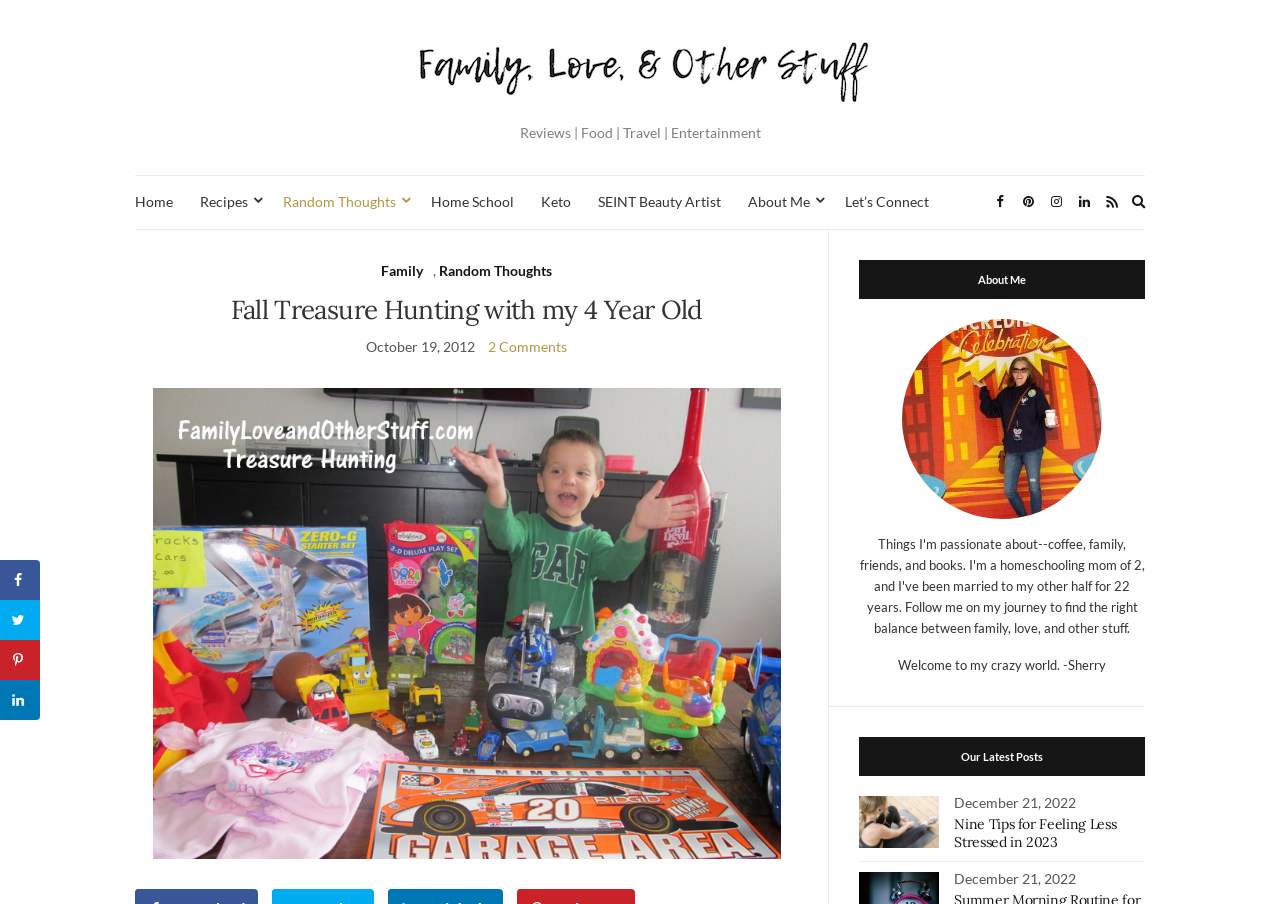Please identify the bounding box coordinates of the area that needs to be clicked to follow this instruction: "Share on Facebook".

[0.0, 0.619, 0.031, 0.664]